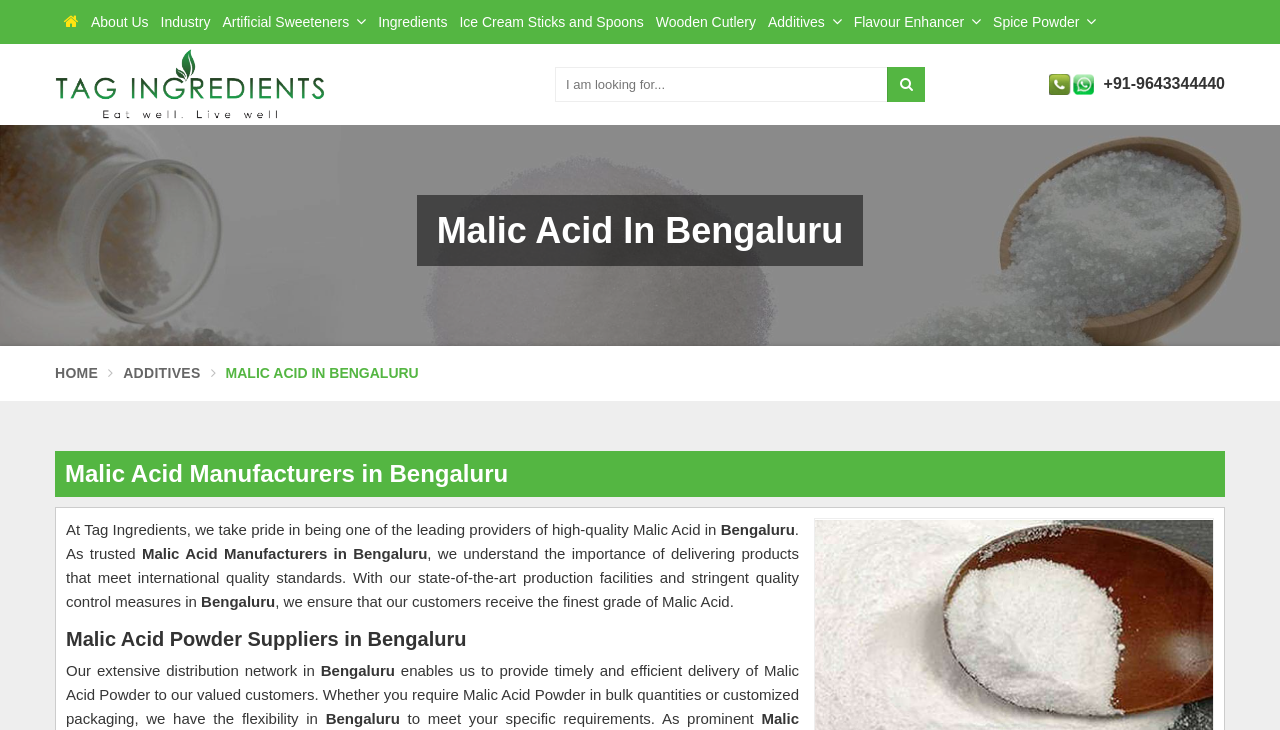Determine the bounding box coordinates for the clickable element required to fulfill the instruction: "Click the 'ADDITIVES' link". Provide the coordinates as four float numbers between 0 and 1, i.e., [left, top, right, bottom].

[0.096, 0.475, 0.157, 0.55]